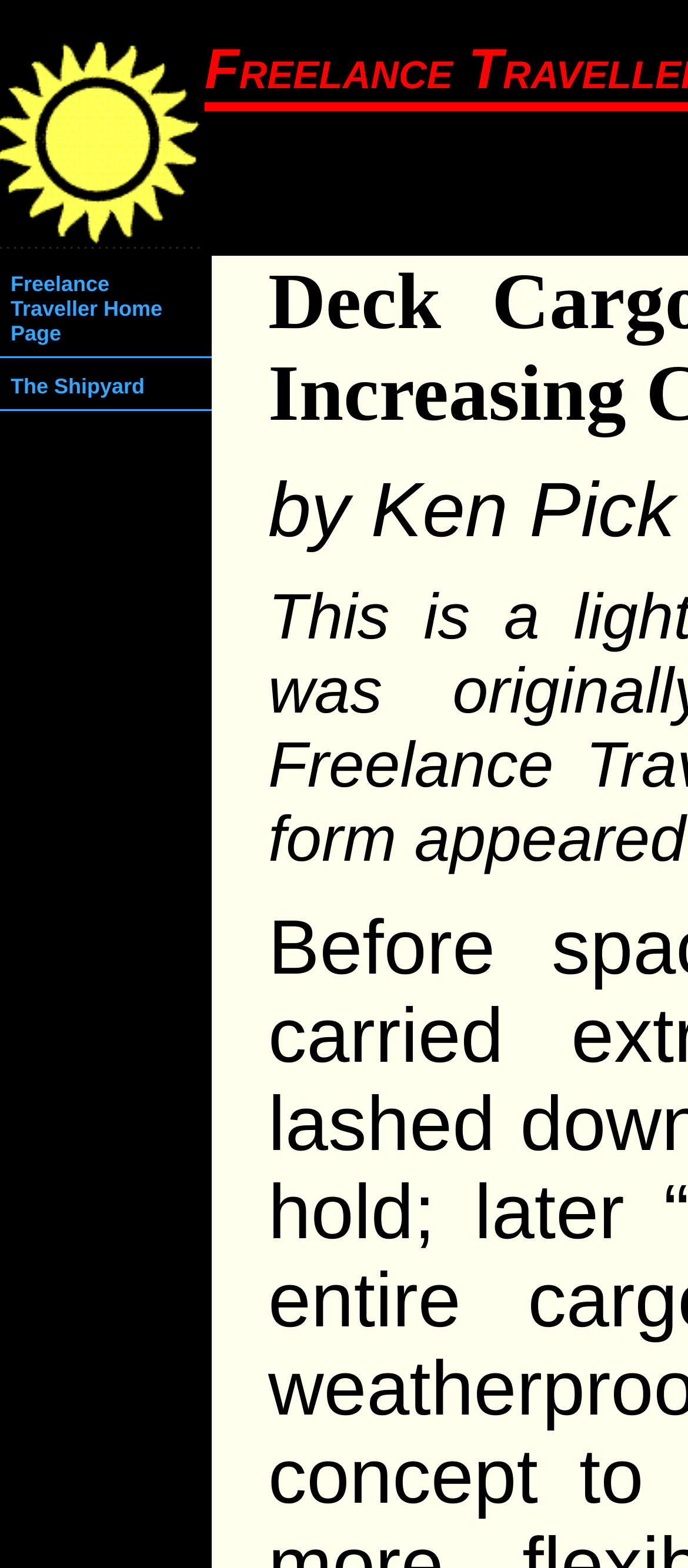Mark the bounding box of the element that matches the following description: "Freelance Traveller Home Page".

[0.0, 0.167, 0.308, 0.229]